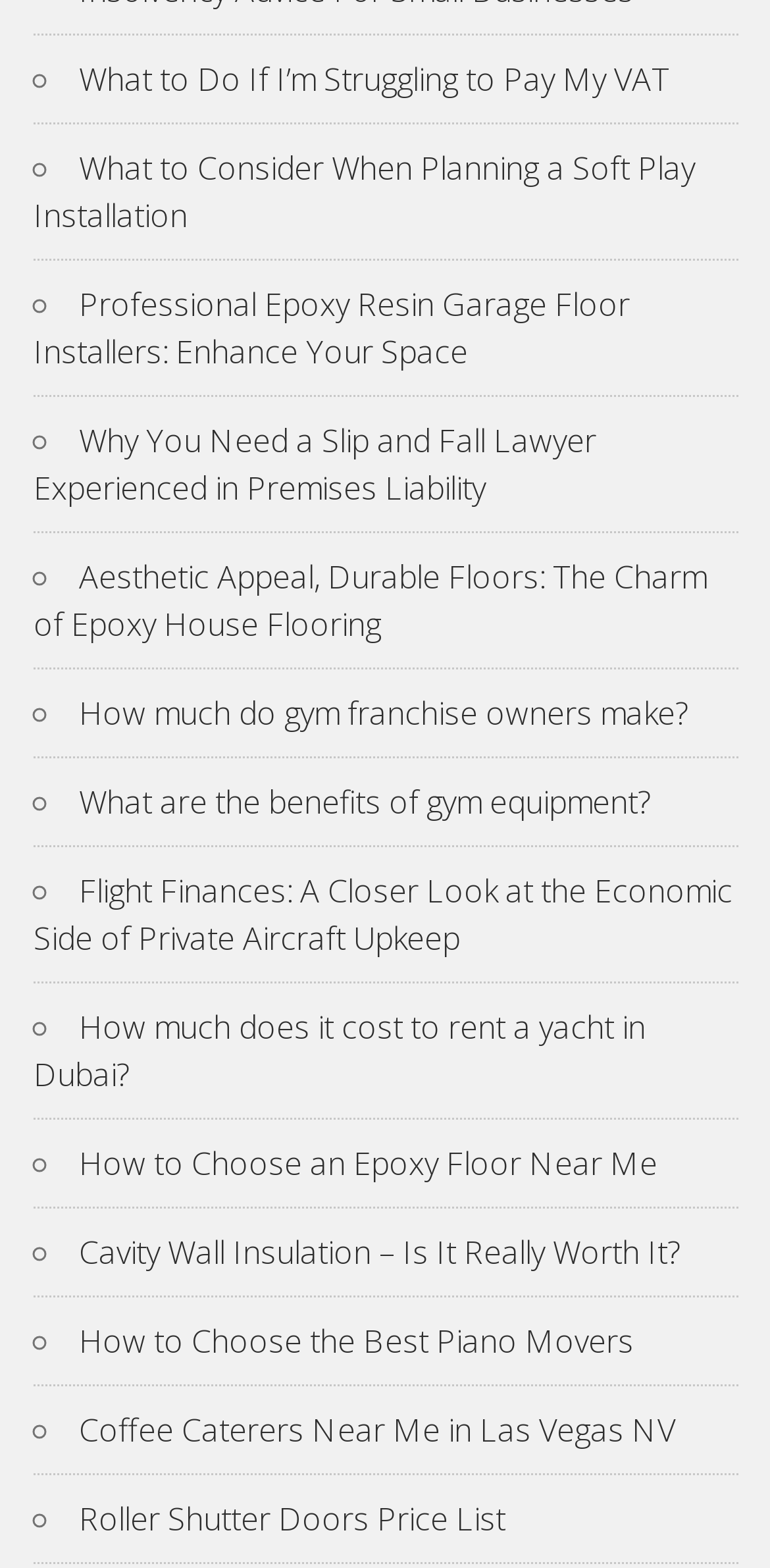Find the bounding box coordinates of the element you need to click on to perform this action: 'Contact Judith Patton'. The coordinates should be represented by four float values between 0 and 1, in the format [left, top, right, bottom].

None